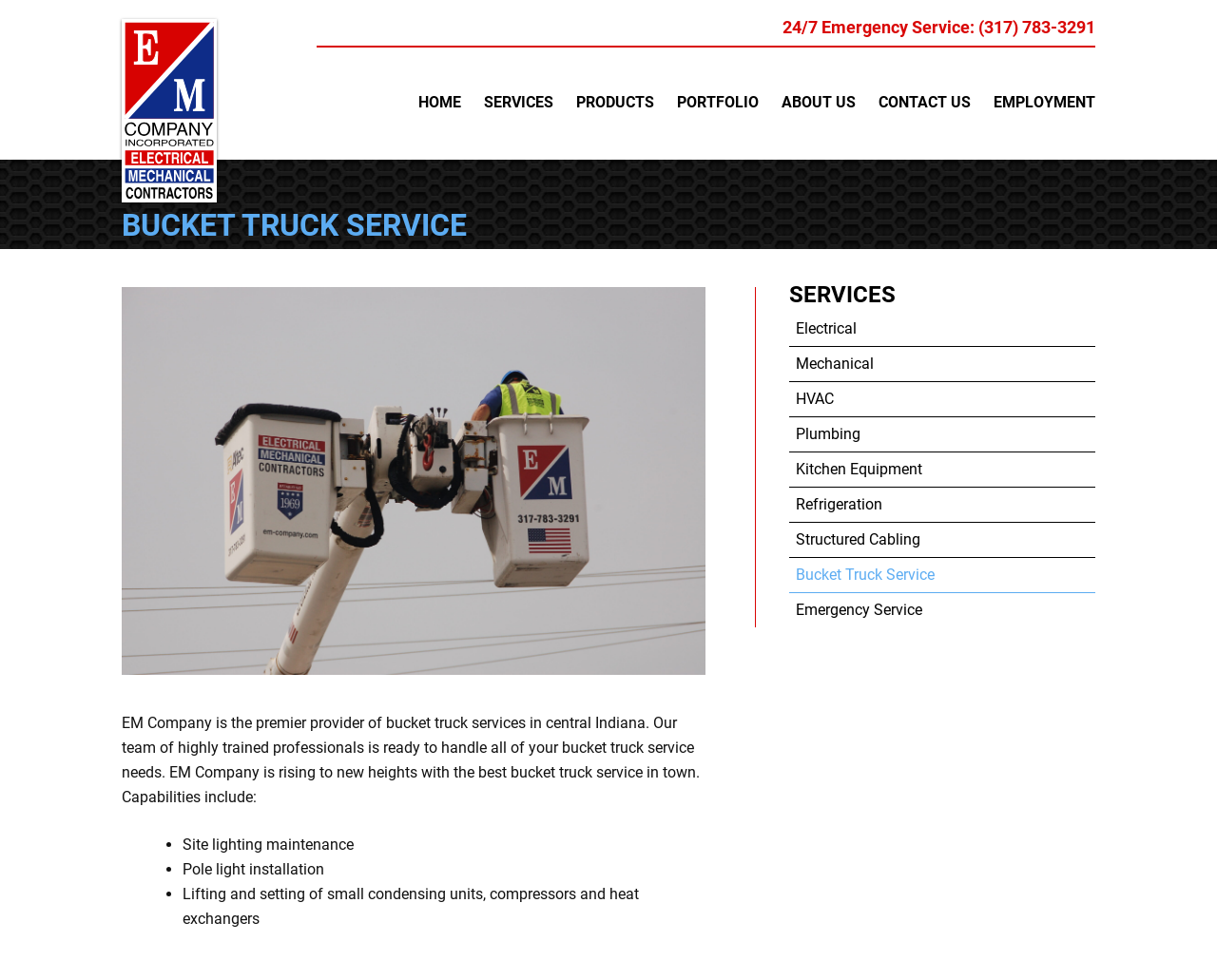Please specify the bounding box coordinates of the clickable section necessary to execute the following command: "Learn about bucket truck services".

[0.649, 0.57, 0.9, 0.606]